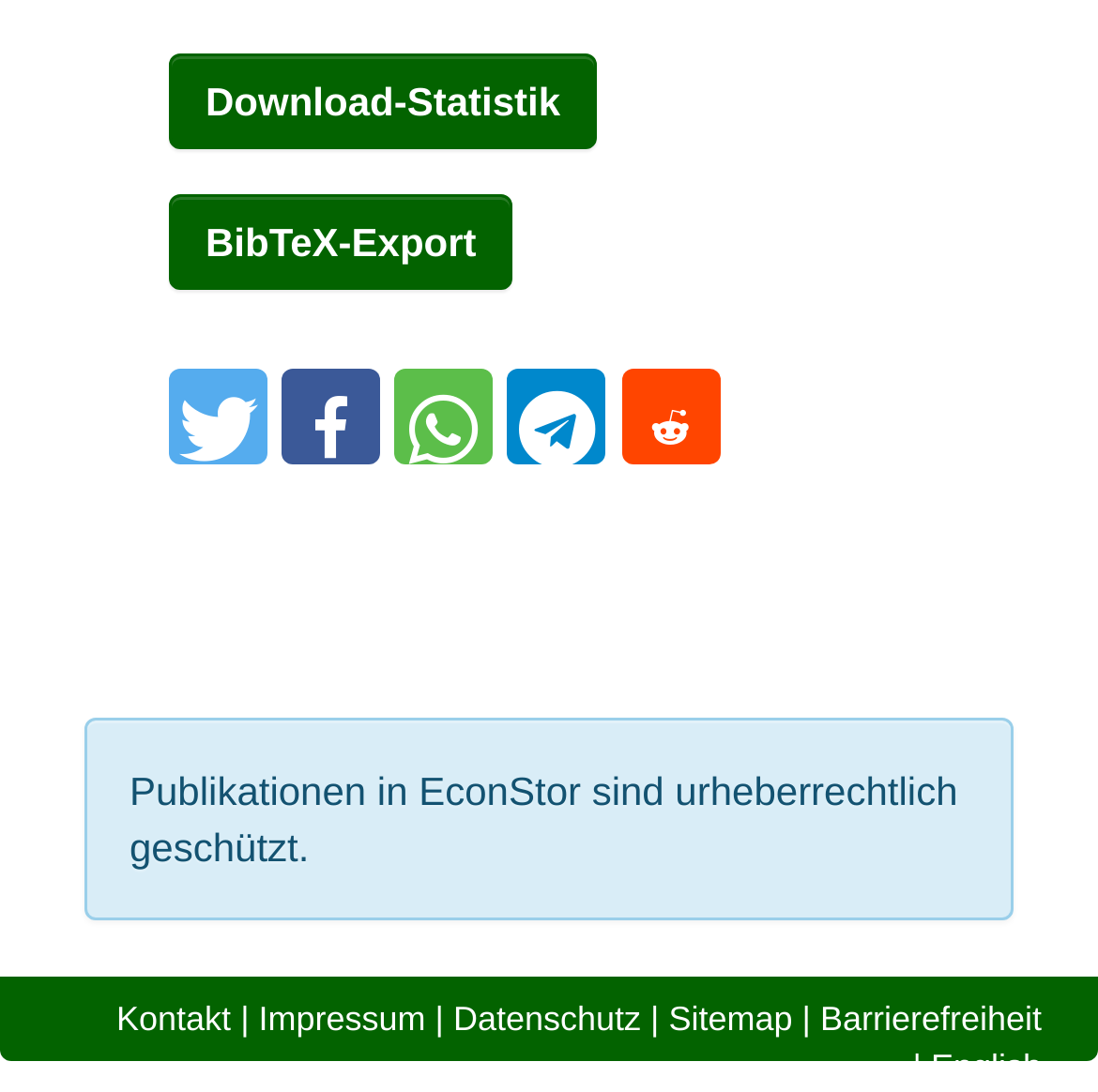Answer the question in a single word or phrase:
What is the language option available at the bottom right corner?

English